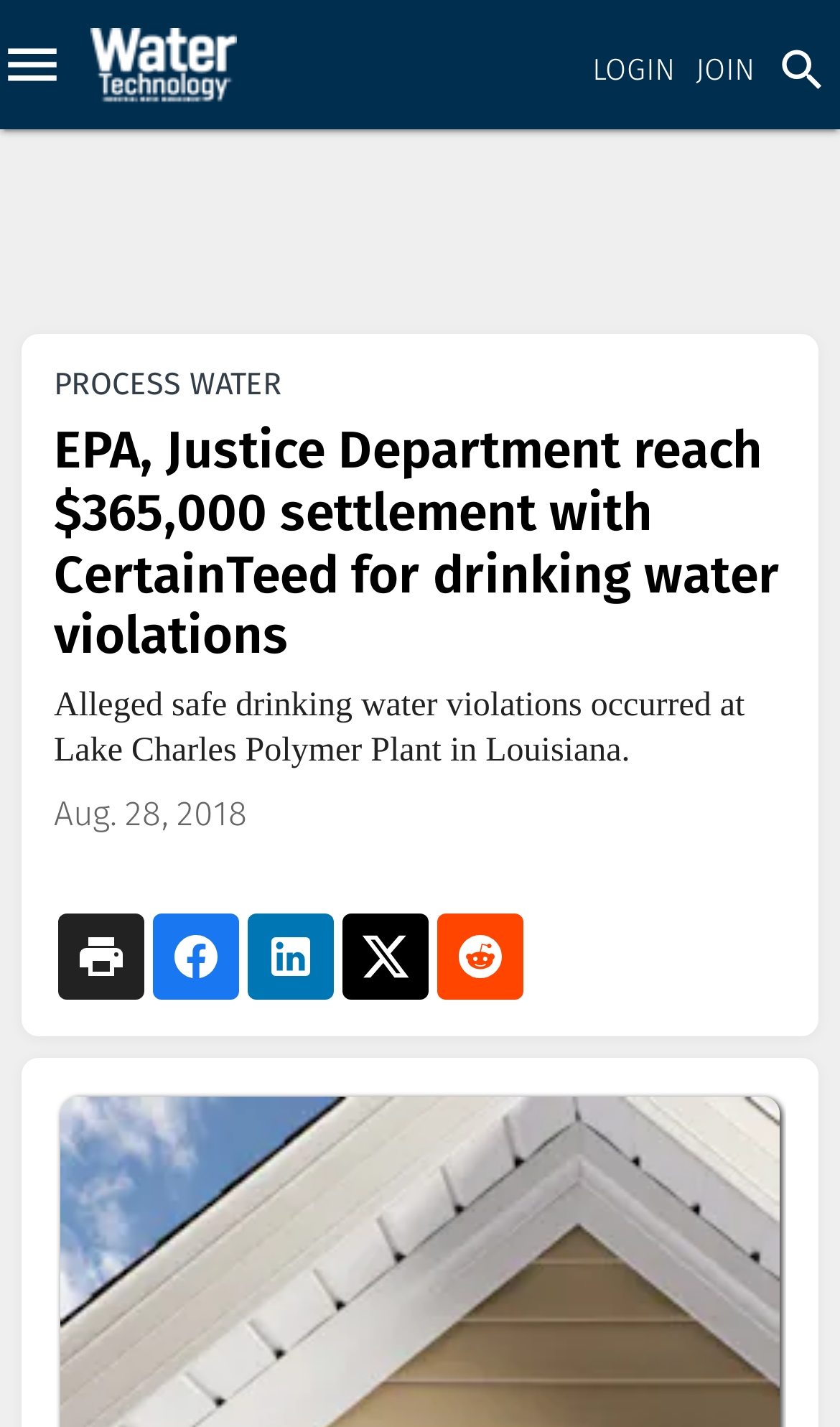Identify the bounding box coordinates of the clickable region required to complete the instruction: "subscribe to the magazine". The coordinates should be given as four float numbers within the range of 0 and 1, i.e., [left, top, right, bottom].

[0.0, 0.818, 0.082, 0.87]